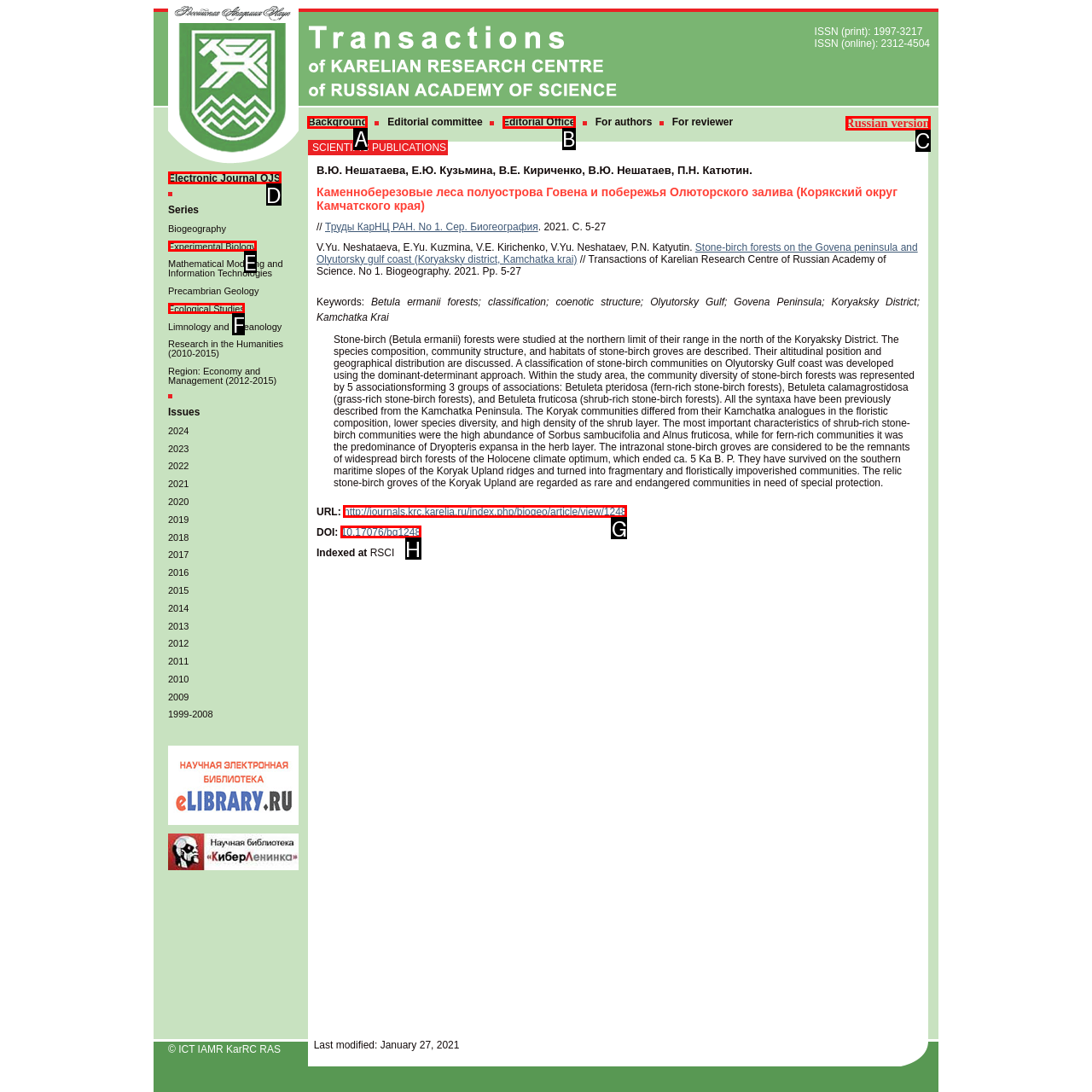Based on the description 10.17076/bg1248, identify the most suitable HTML element from the options. Provide your answer as the corresponding letter.

H